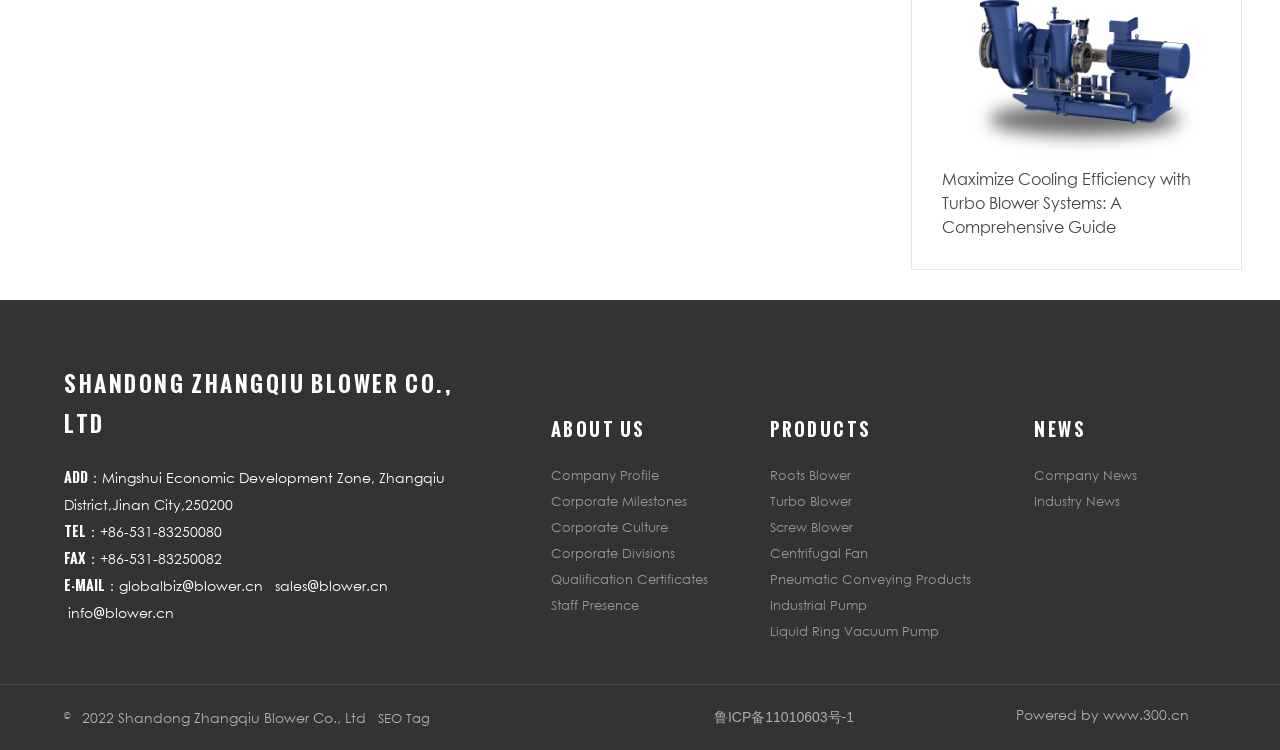Determine the bounding box for the UI element that matches this description: "Liquid Ring Vacuum Pump".

[0.602, 0.824, 0.8, 0.858]